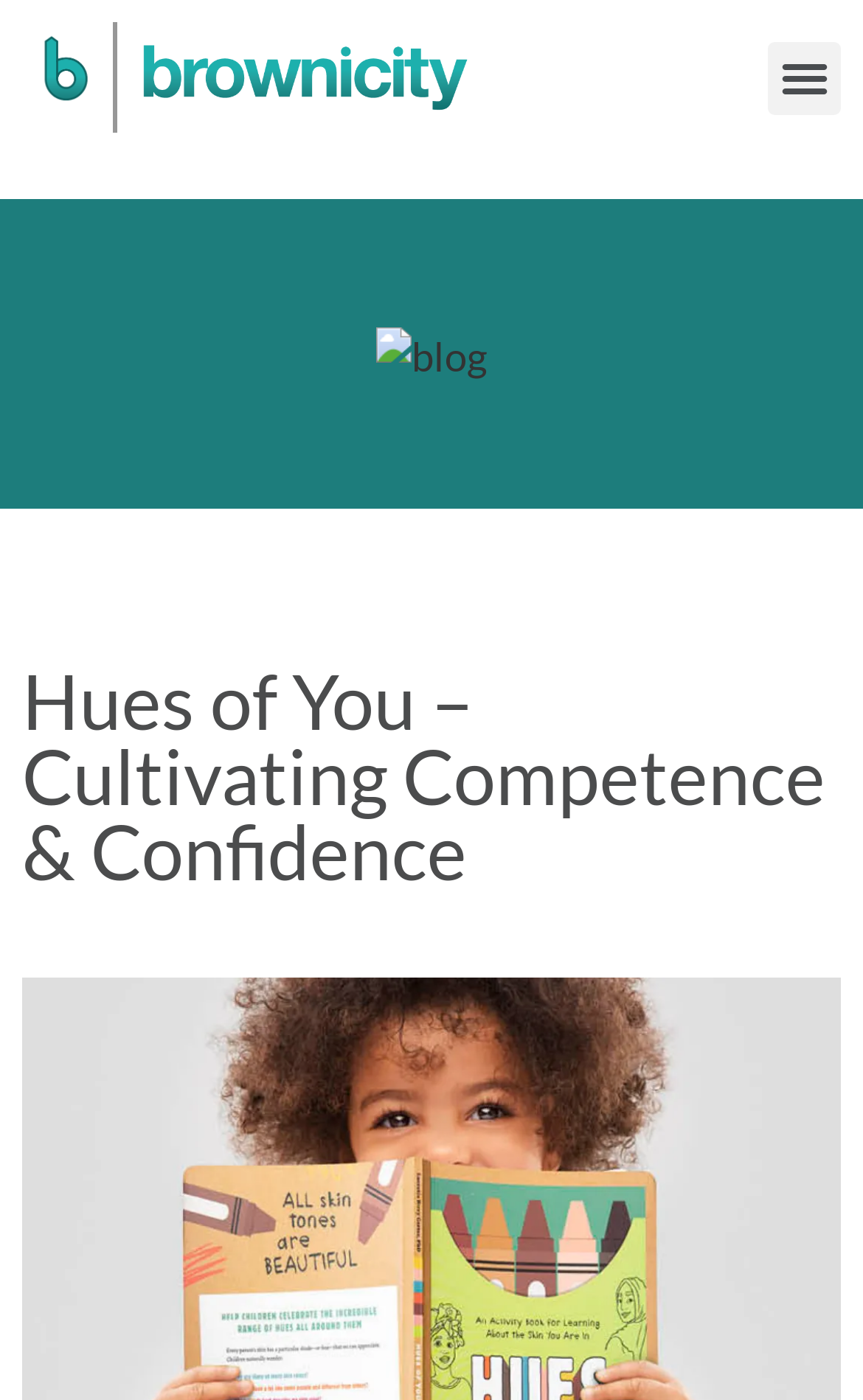Using the description: "alt="Brownicity Logo"", determine the UI element's bounding box coordinates. Ensure the coordinates are in the format of four float numbers between 0 and 1, i.e., [left, top, right, bottom].

[0.052, 0.025, 0.104, 0.073]